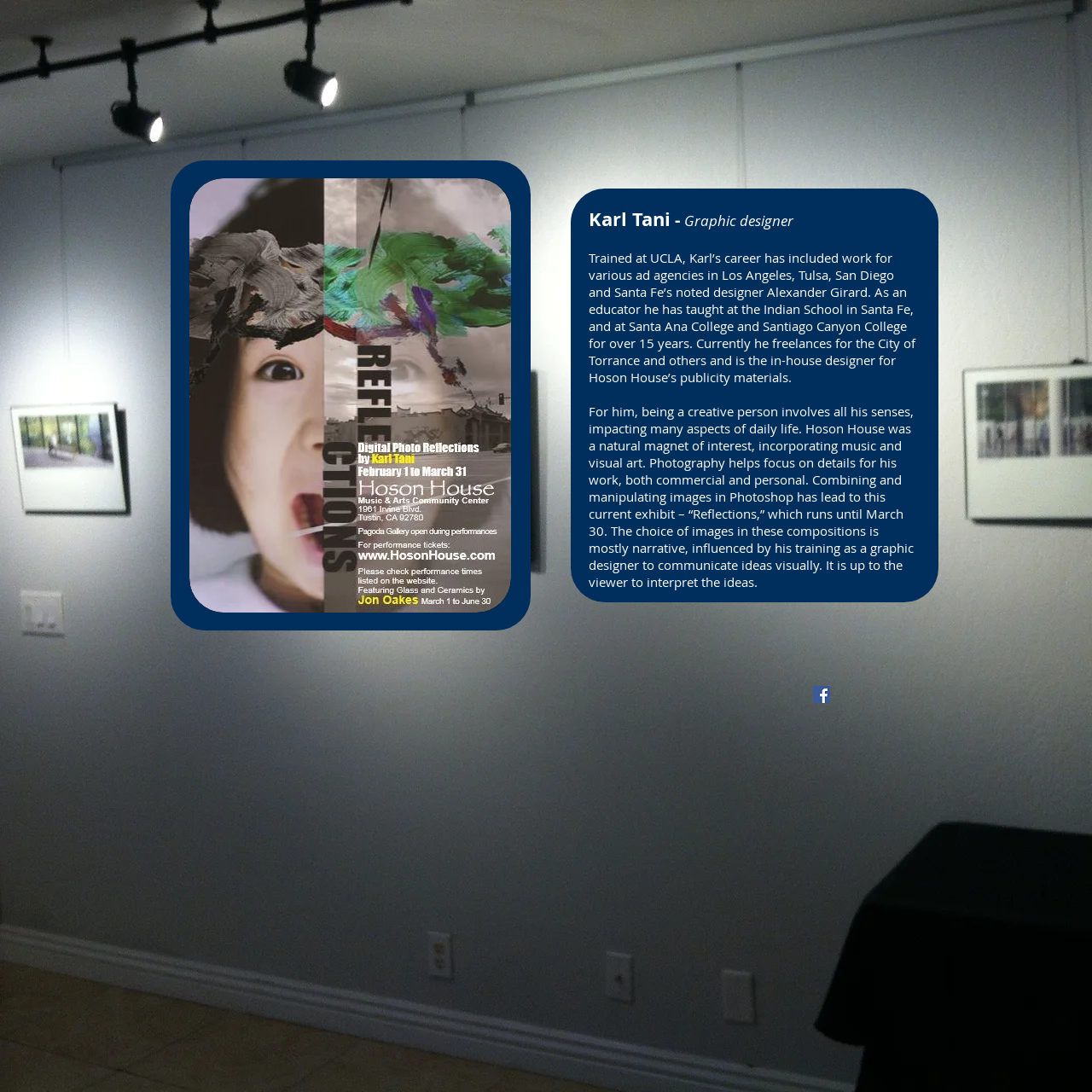What social media platform is linked?
Refer to the image and respond with a one-word or short-phrase answer.

Facebook